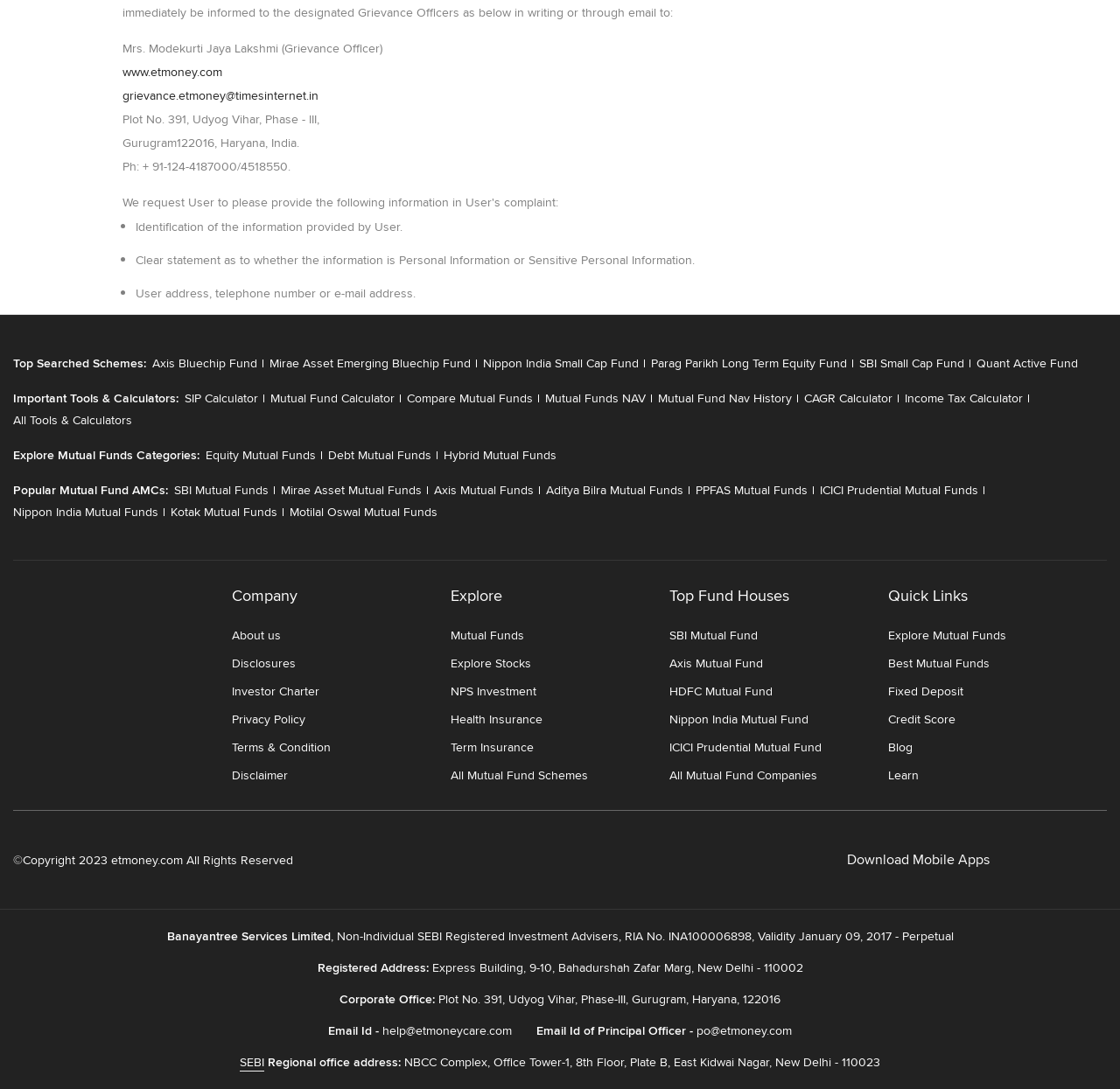Please identify the coordinates of the bounding box for the clickable region that will accomplish this instruction: "Click on the 'Explore Mutual Funds' link".

[0.402, 0.575, 0.468, 0.592]